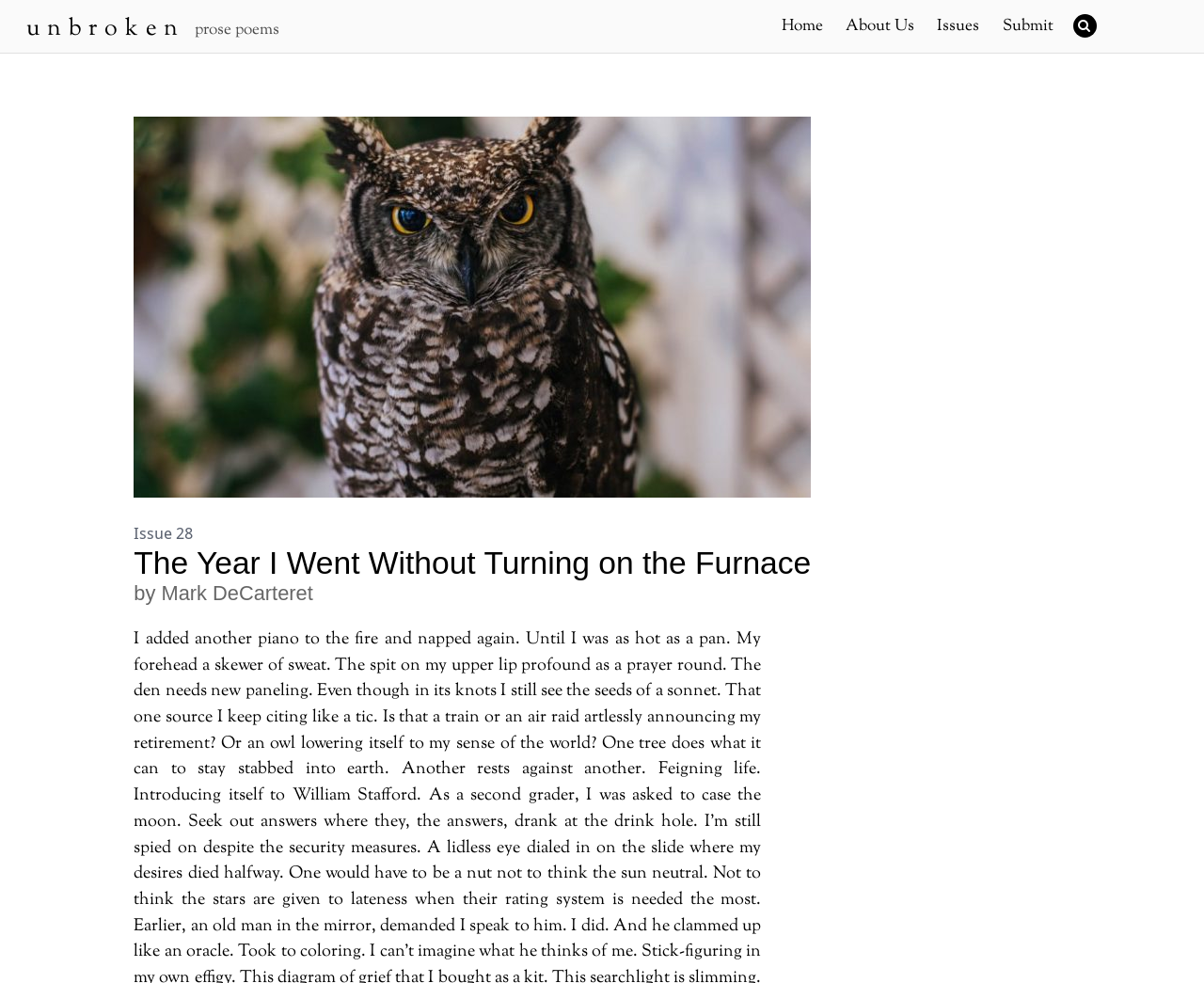Predict the bounding box of the UI element based on the description: "Home". The coordinates should be four float numbers between 0 and 1, formatted as [left, top, right, bottom].

[0.641, 0.002, 0.692, 0.051]